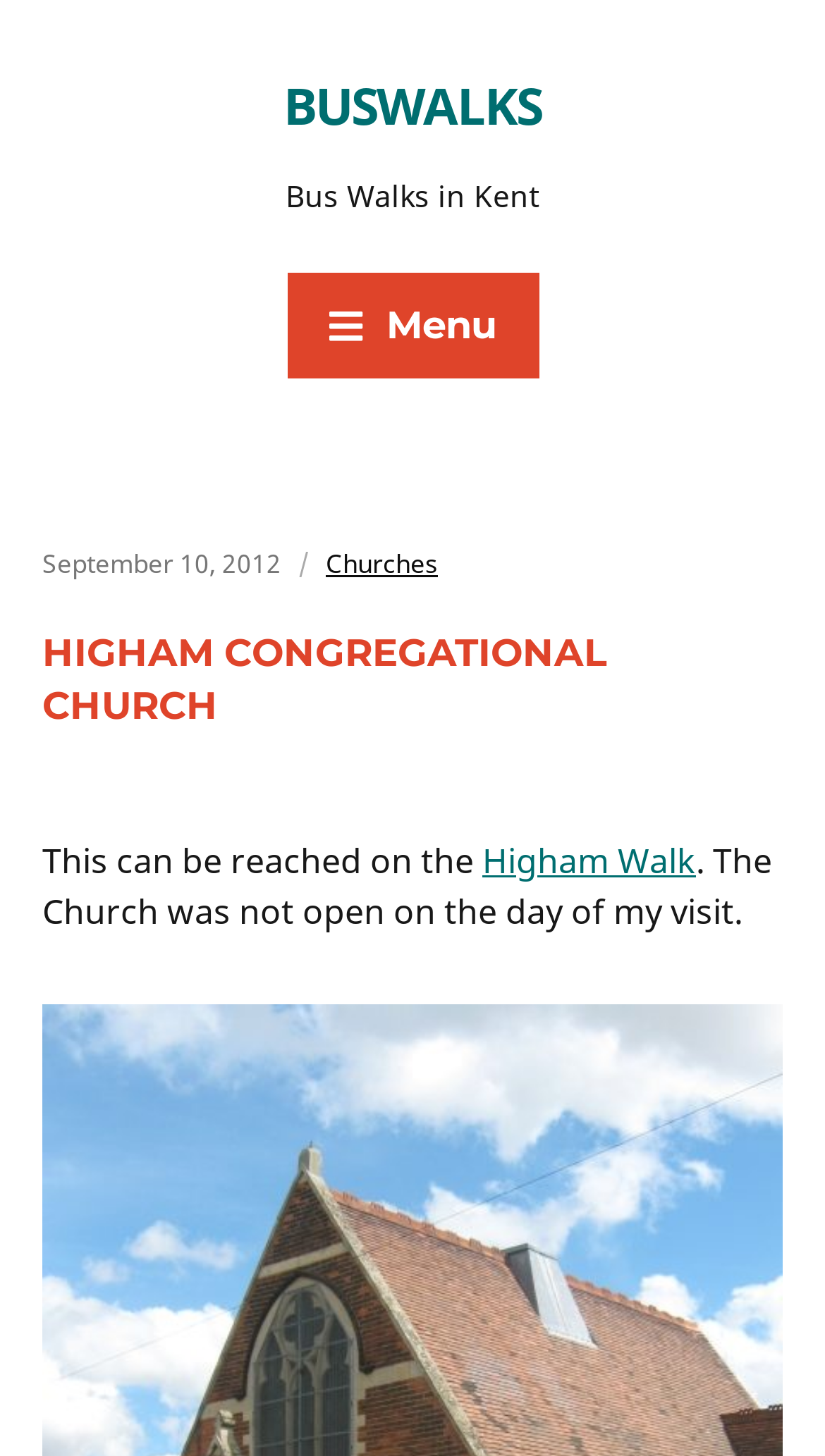What is the name of the walk mentioned on the webpage?
Kindly offer a detailed explanation using the data available in the image.

The name of the walk can be found in the link element 'Higham Walk' which is located below the text 'This can be reached on the'.